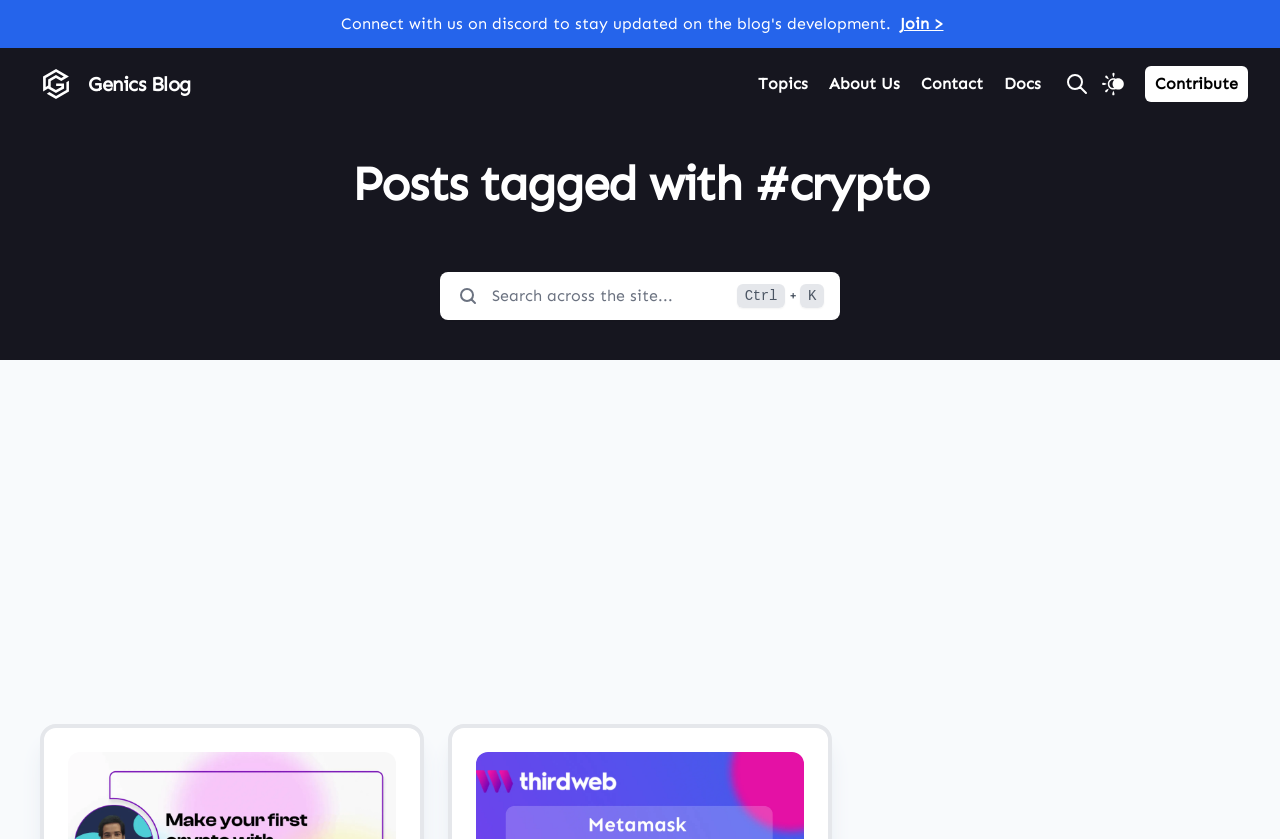Point out the bounding box coordinates of the section to click in order to follow this instruction: "Contribute to the blog".

[0.895, 0.079, 0.975, 0.122]